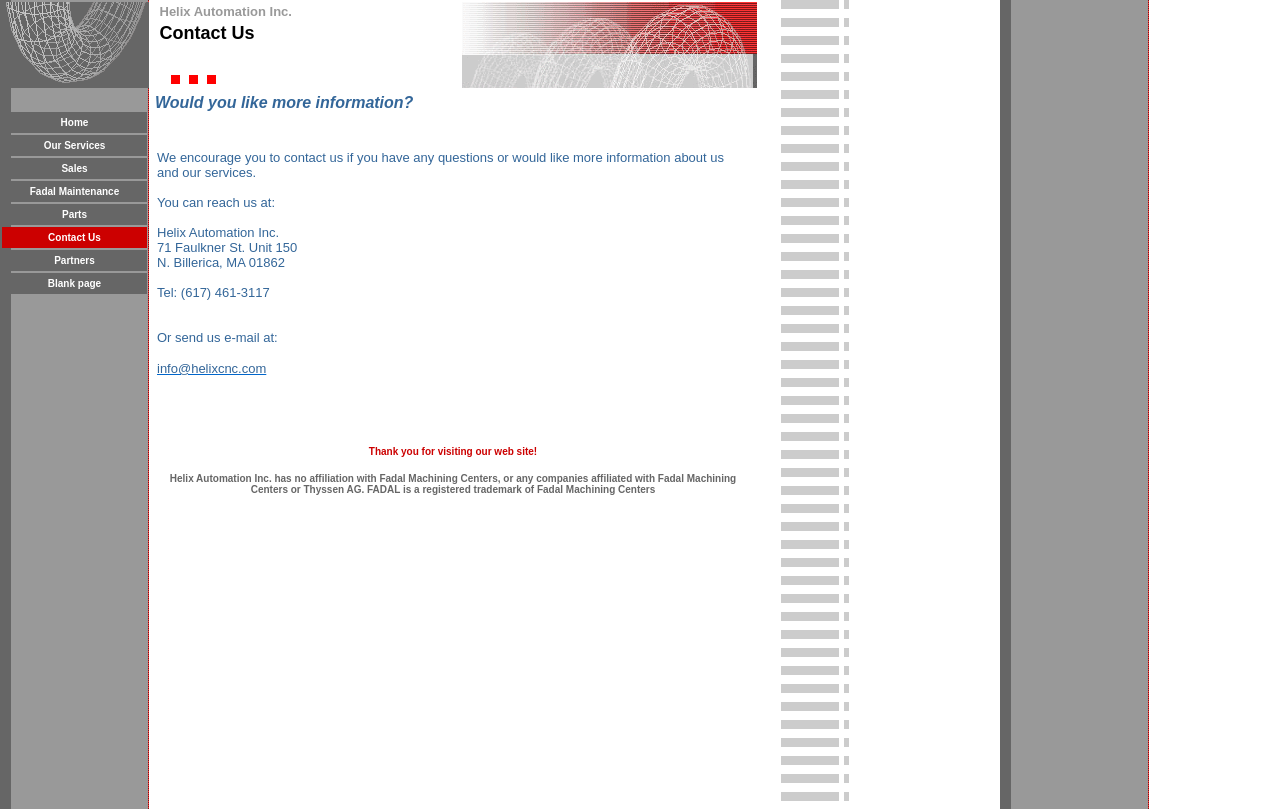Specify the bounding box coordinates of the element's area that should be clicked to execute the given instruction: "Click on Contact Us". The coordinates should be four float numbers between 0 and 1, i.e., [left, top, right, bottom].

[0.002, 0.281, 0.115, 0.307]